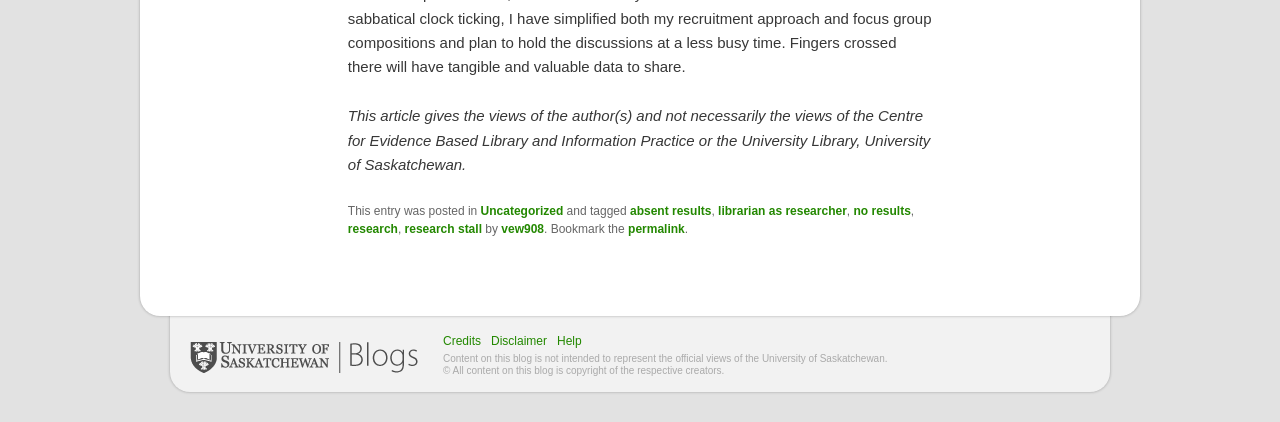Please identify the coordinates of the bounding box that should be clicked to fulfill this instruction: "click on the link 'Help'".

[0.435, 0.792, 0.462, 0.825]